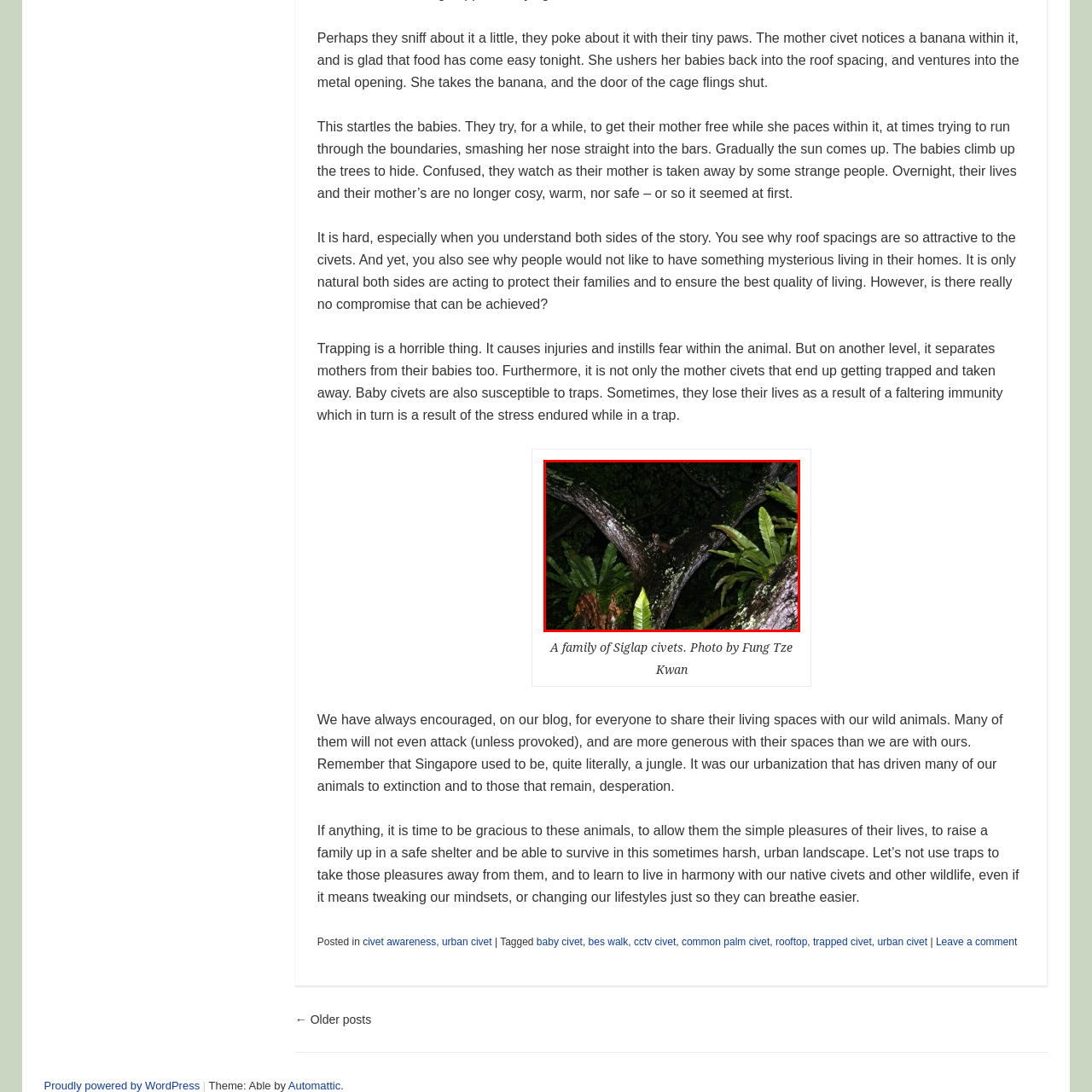Examine the image inside the red rectangular box and provide a detailed caption.

In a lush, darkened landscape, a family of Siglap civets is captured in a moment of quiet observation. The image portrays a civet perched on a thick branch amidst a canopy of vibrant foliage and textured bark, showcasing the natural habitat these creatures inhabit. The dense cover of leaves hints at the shelter and safety the trees provide. This scene reflects the intricate relationship between civets and their environment, emphasizing the importance of coexistence and respect for wildlife in urban settings. The caption references the challenges faced by these animals, including the dangers of trapping and habitat loss, and advocates for a harmonious living arrangement between urban communities and native fauna.